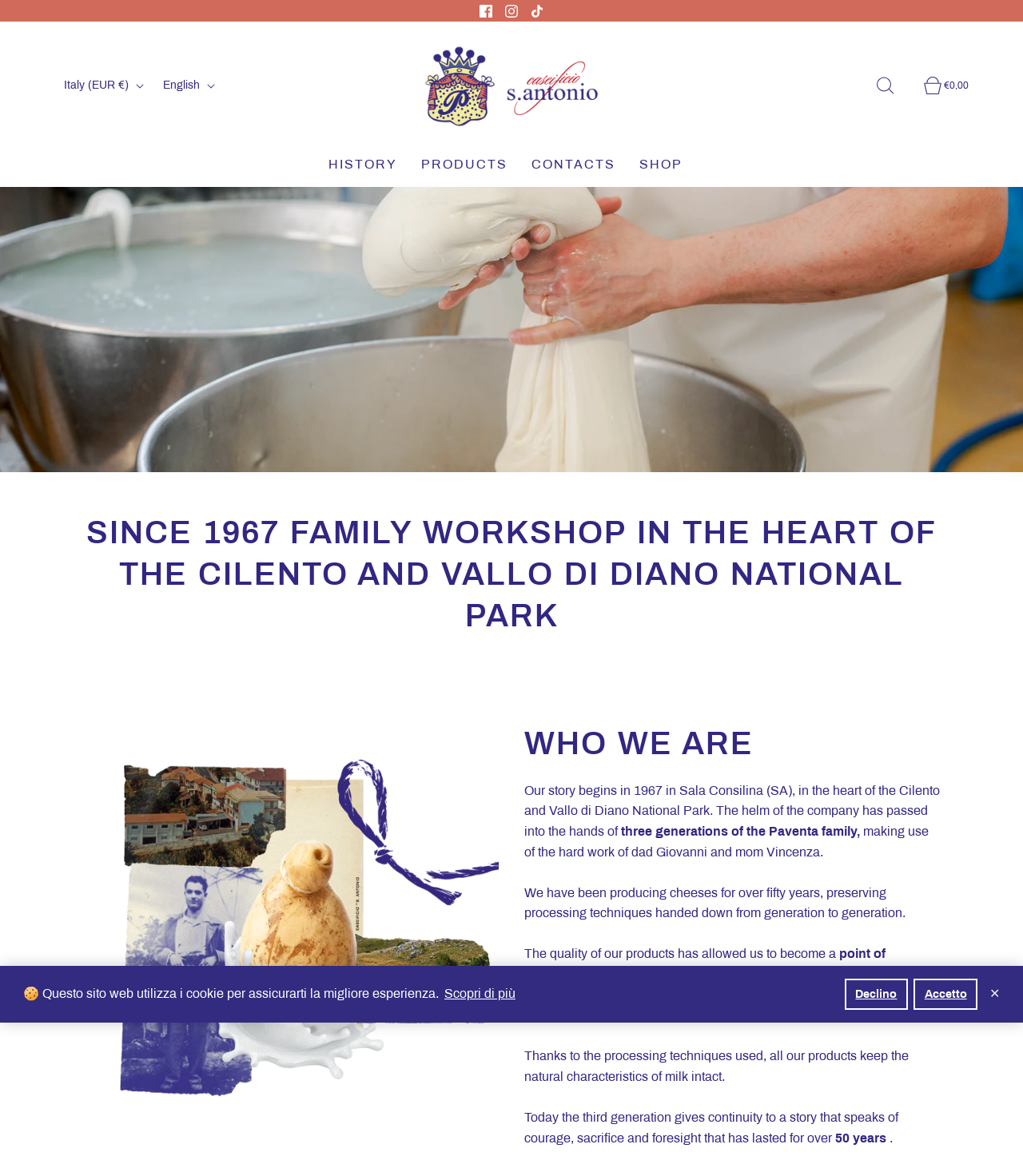Specify the bounding box coordinates of the area to click in order to follow the given instruction: "View the shop."

[0.625, 0.121, 0.667, 0.159]